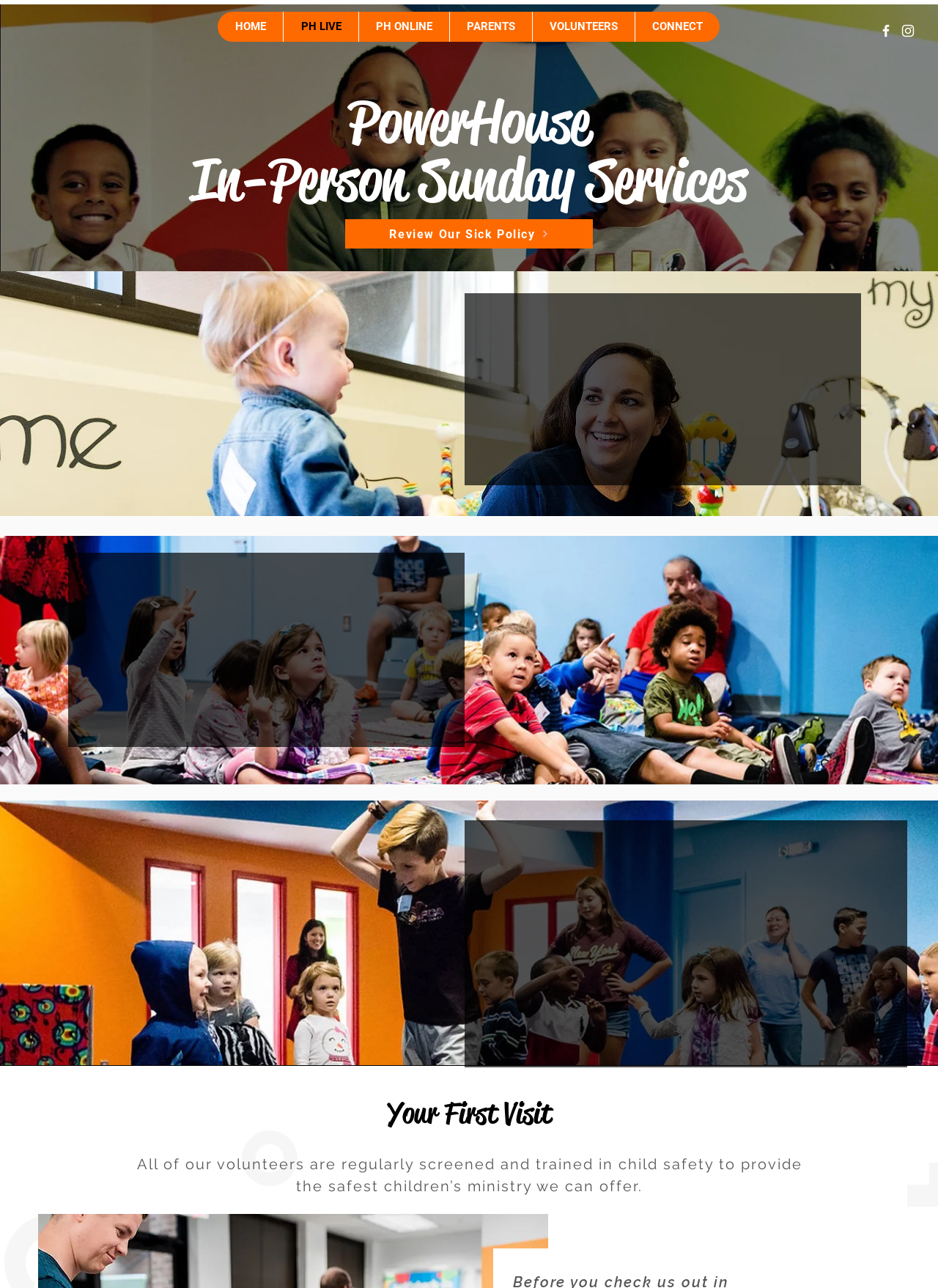Please identify the bounding box coordinates of the clickable area that will fulfill the following instruction: "Review Our Sick Policy". The coordinates should be in the format of four float numbers between 0 and 1, i.e., [left, top, right, bottom].

[0.368, 0.17, 0.632, 0.193]